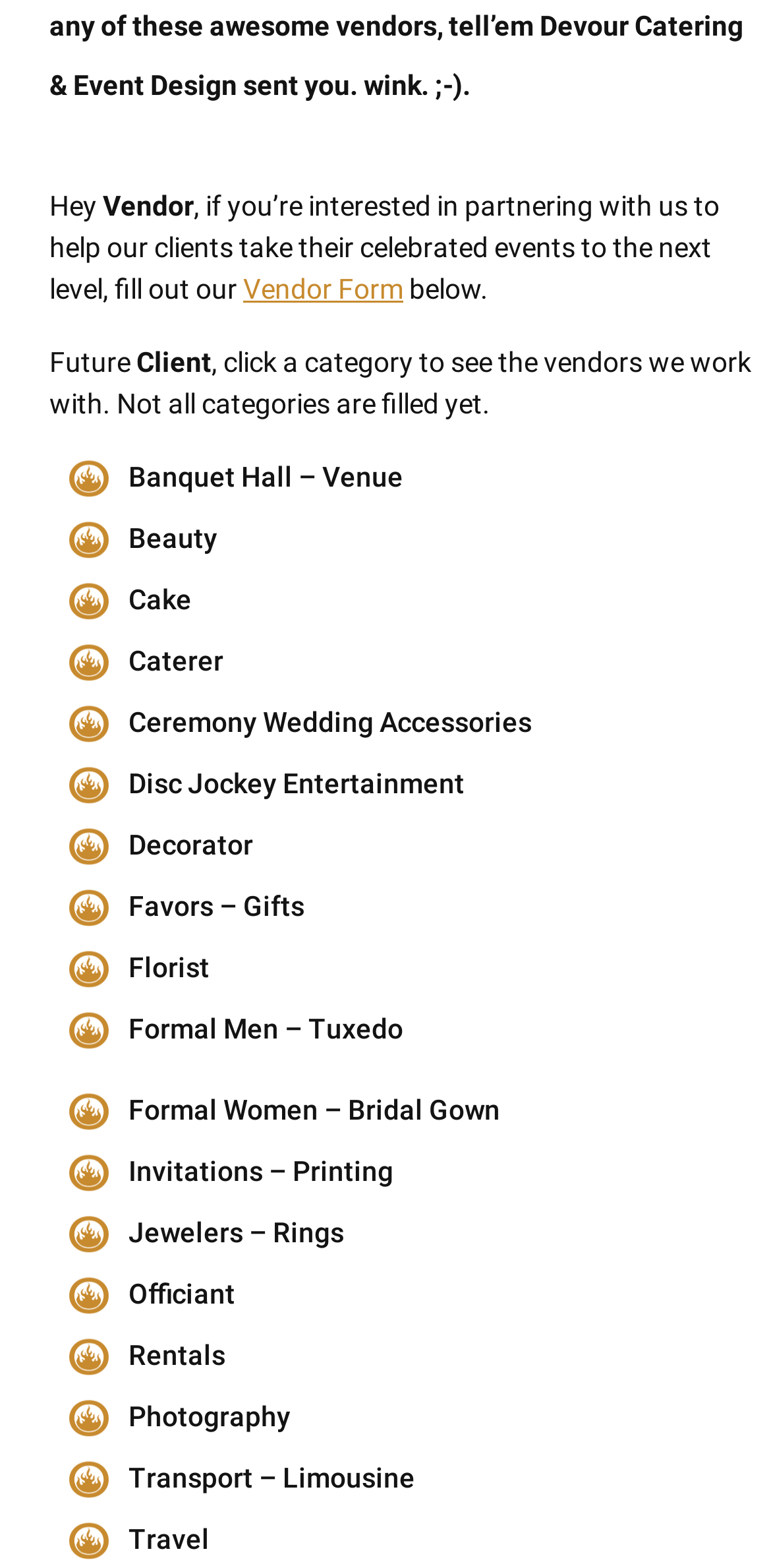Identify the bounding box of the HTML element described as: "a checklist of opportunities".

None